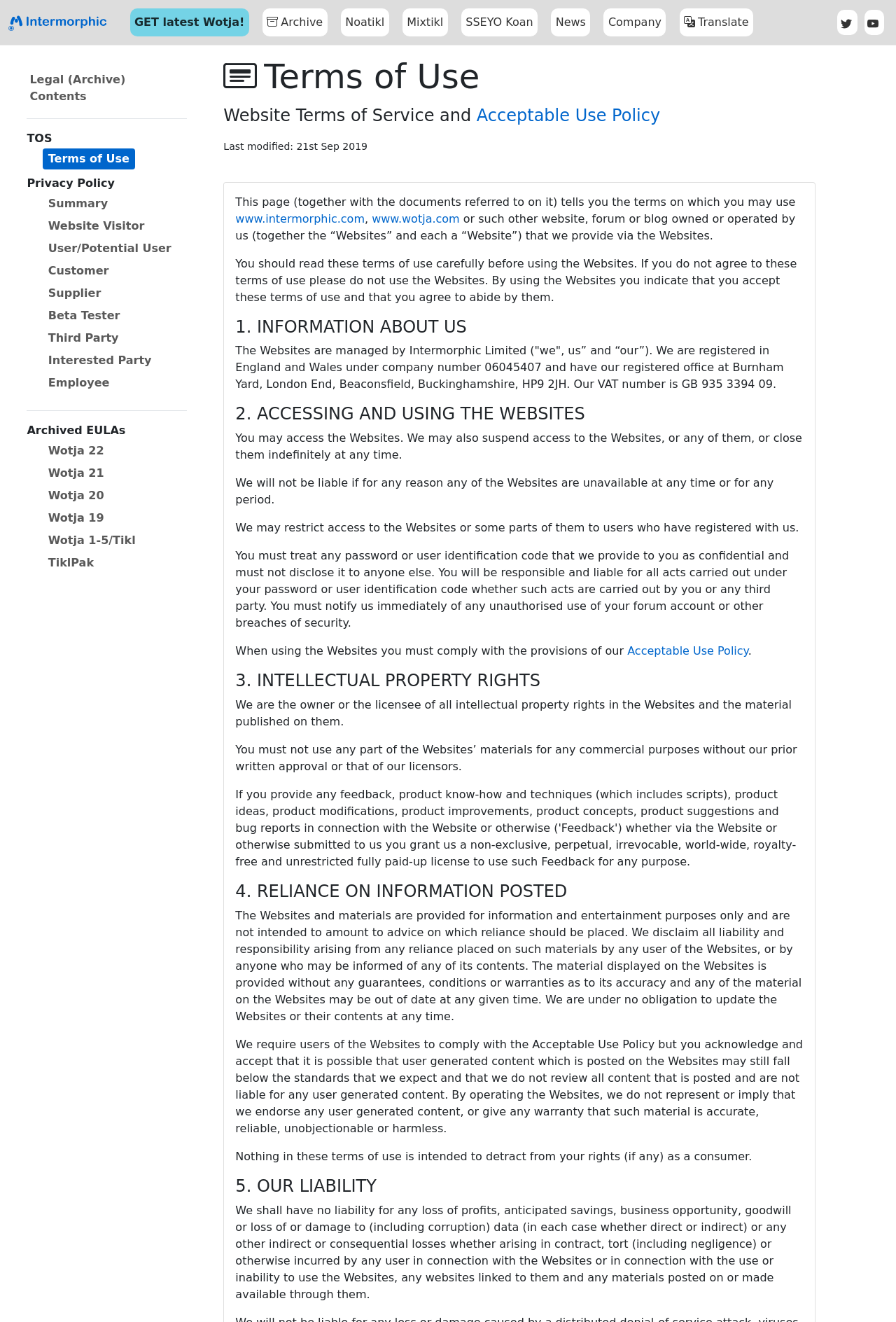Please indicate the bounding box coordinates for the clickable area to complete the following task: "Click on the 'Terms of Use' link". The coordinates should be specified as four float numbers between 0 and 1, i.e., [left, top, right, bottom].

[0.047, 0.112, 0.151, 0.128]